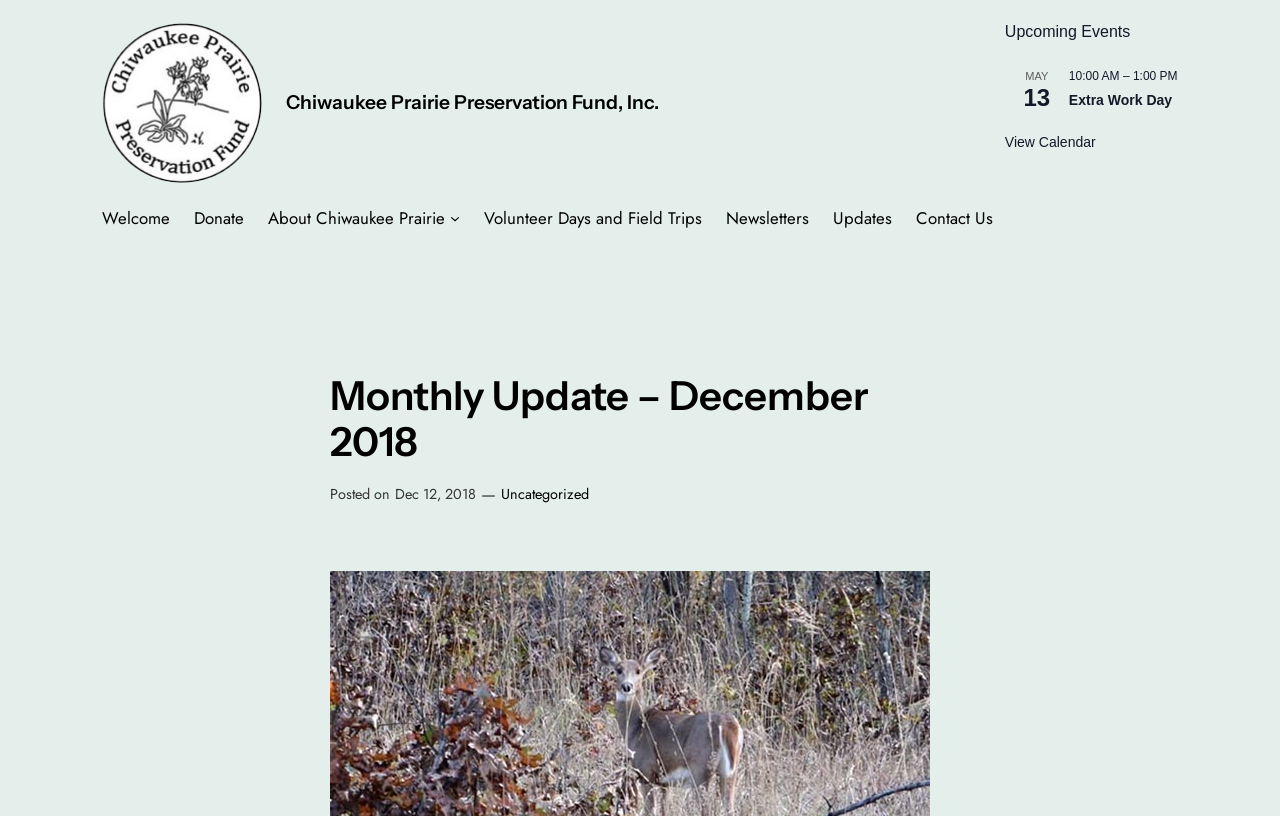What is the date of the upcoming event?
Please provide a comprehensive answer based on the visual information in the image.

The date of the upcoming event can be found in the section 'Upcoming Events' where it is written as 'MAY 13'.